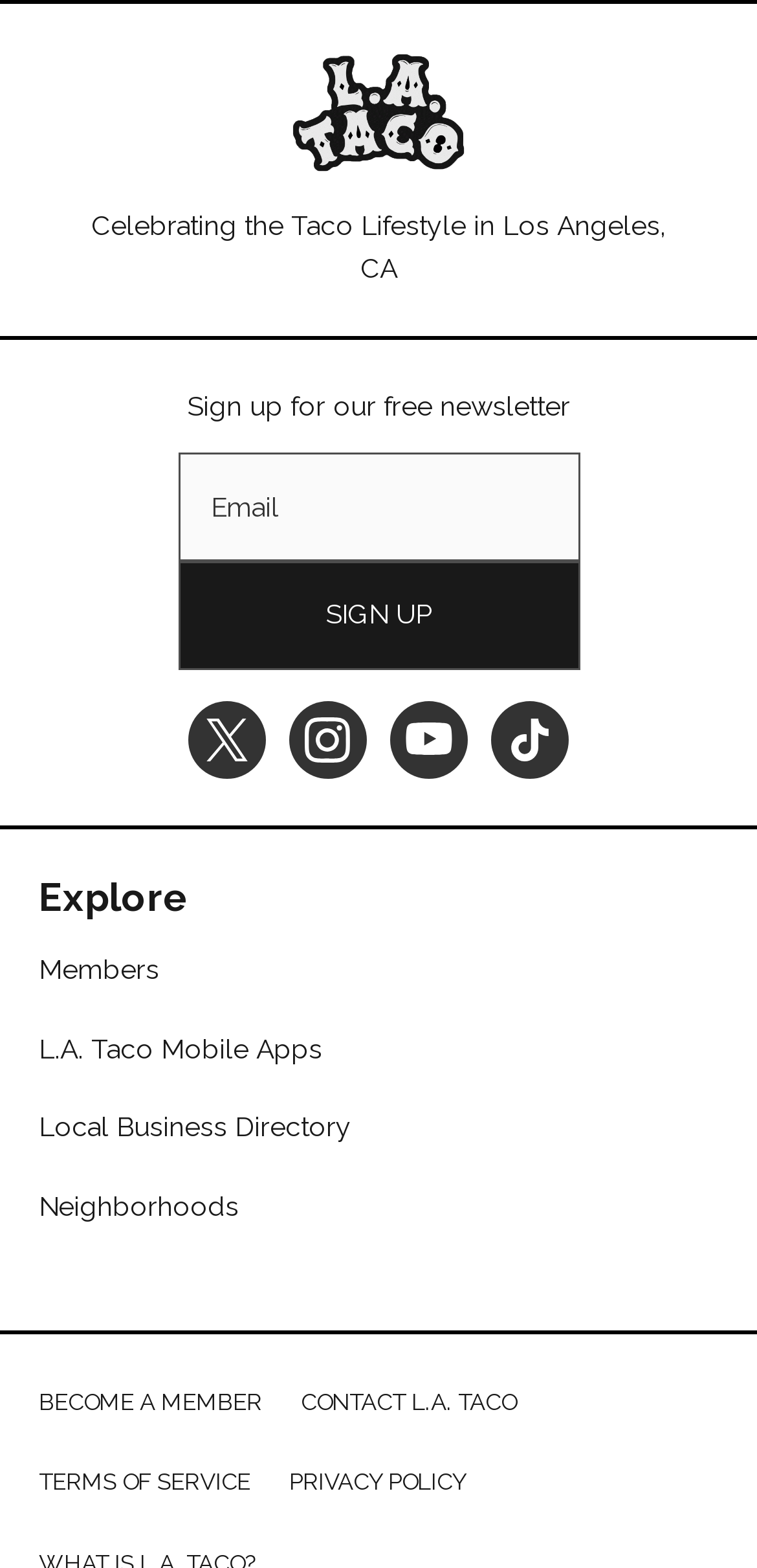Please identify the bounding box coordinates of the element I need to click to follow this instruction: "Check out L.A. TACO on Instagram".

[0.382, 0.447, 0.485, 0.497]